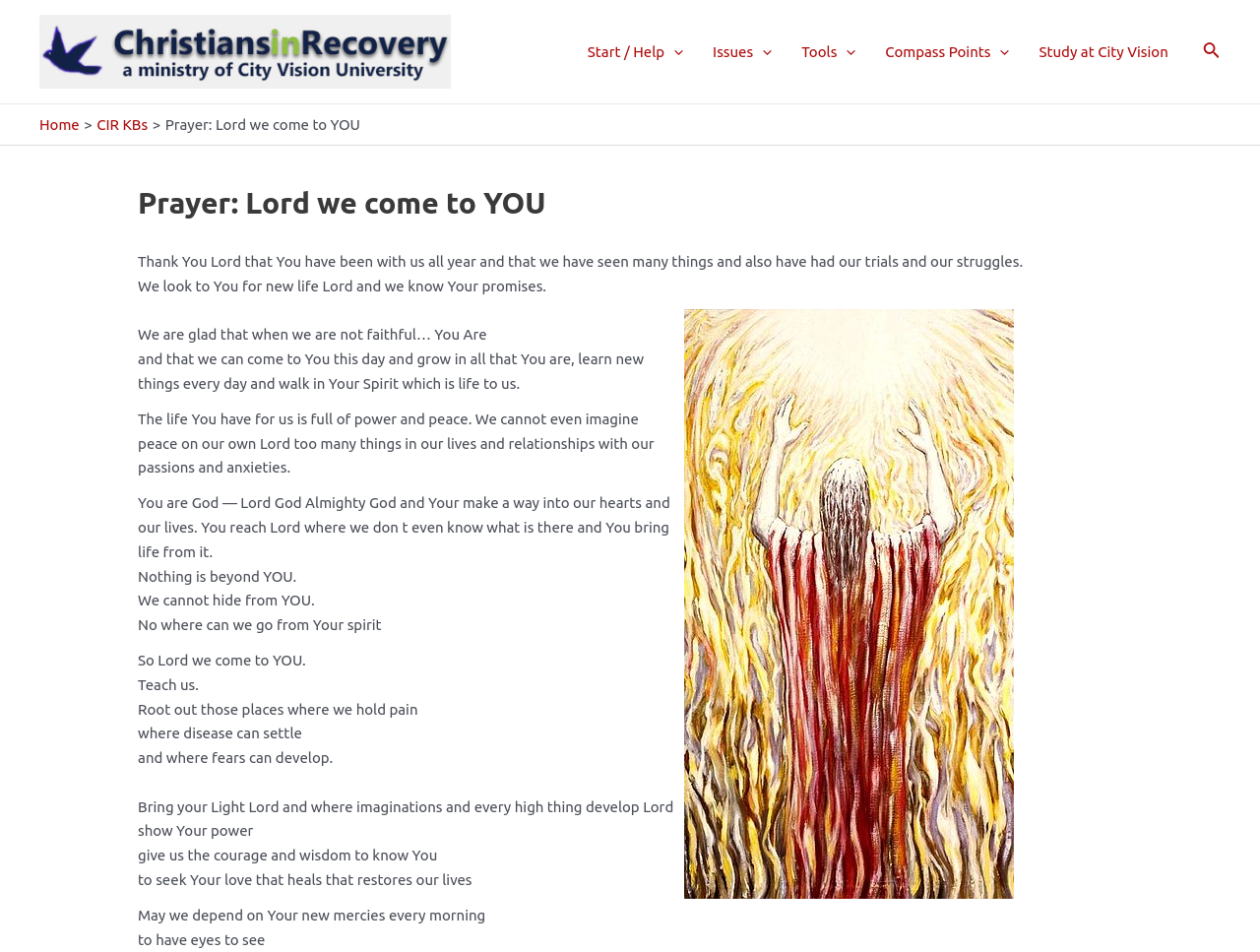Please identify the bounding box coordinates for the region that you need to click to follow this instruction: "Toggle the Issues Menu".

[0.554, 0.018, 0.624, 0.09]